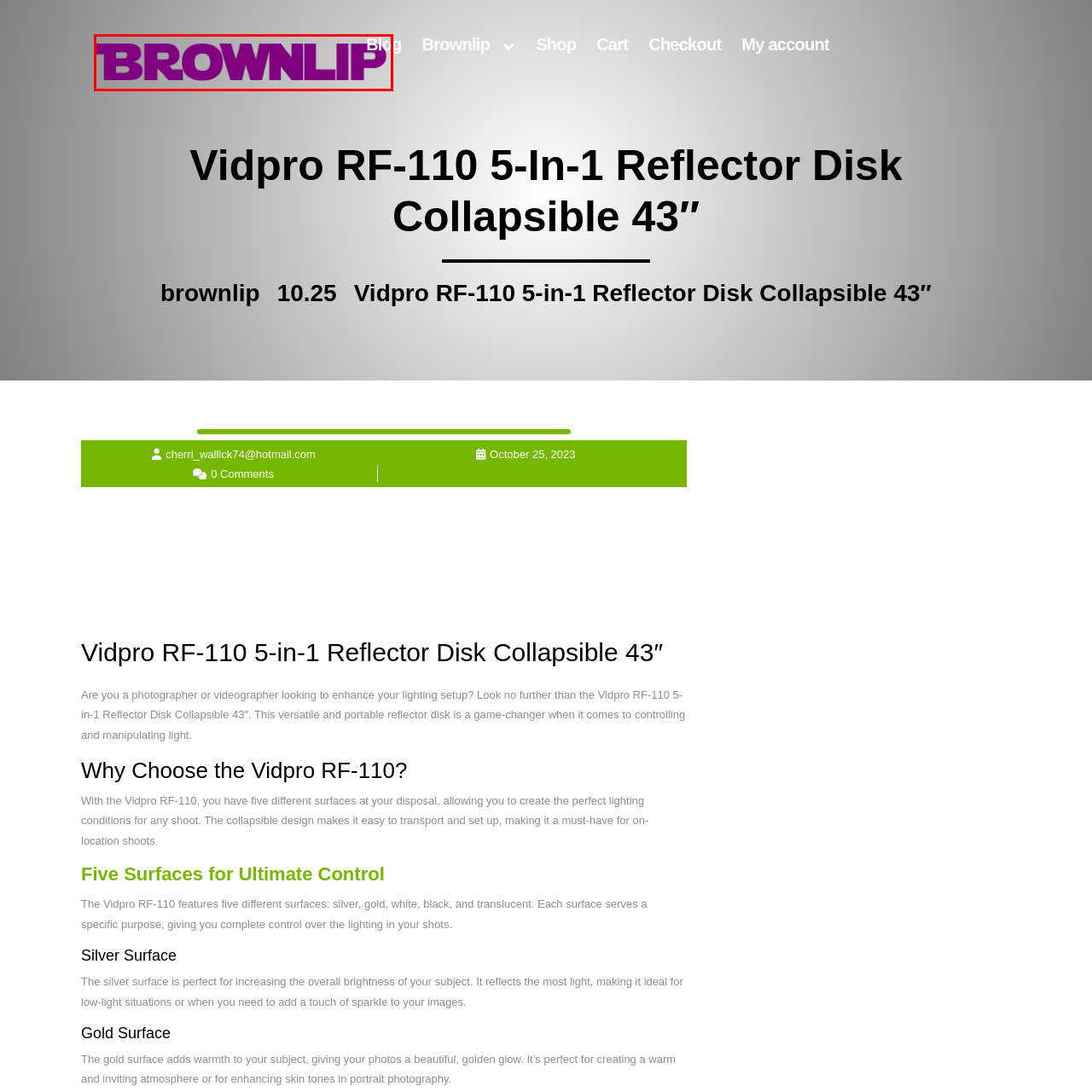Look closely at the image within the red bounding box, What is the primary focus of the product? Respond with a single word or short phrase.

photography equipment